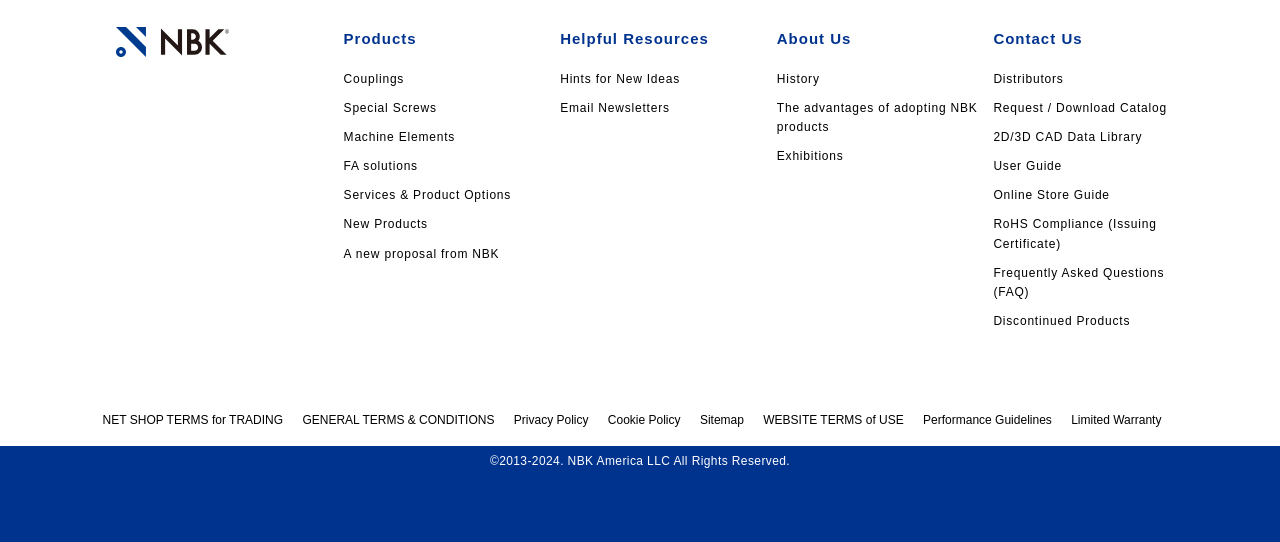What is the copyright year range?
Provide a concise answer using a single word or phrase based on the image.

2013-2024